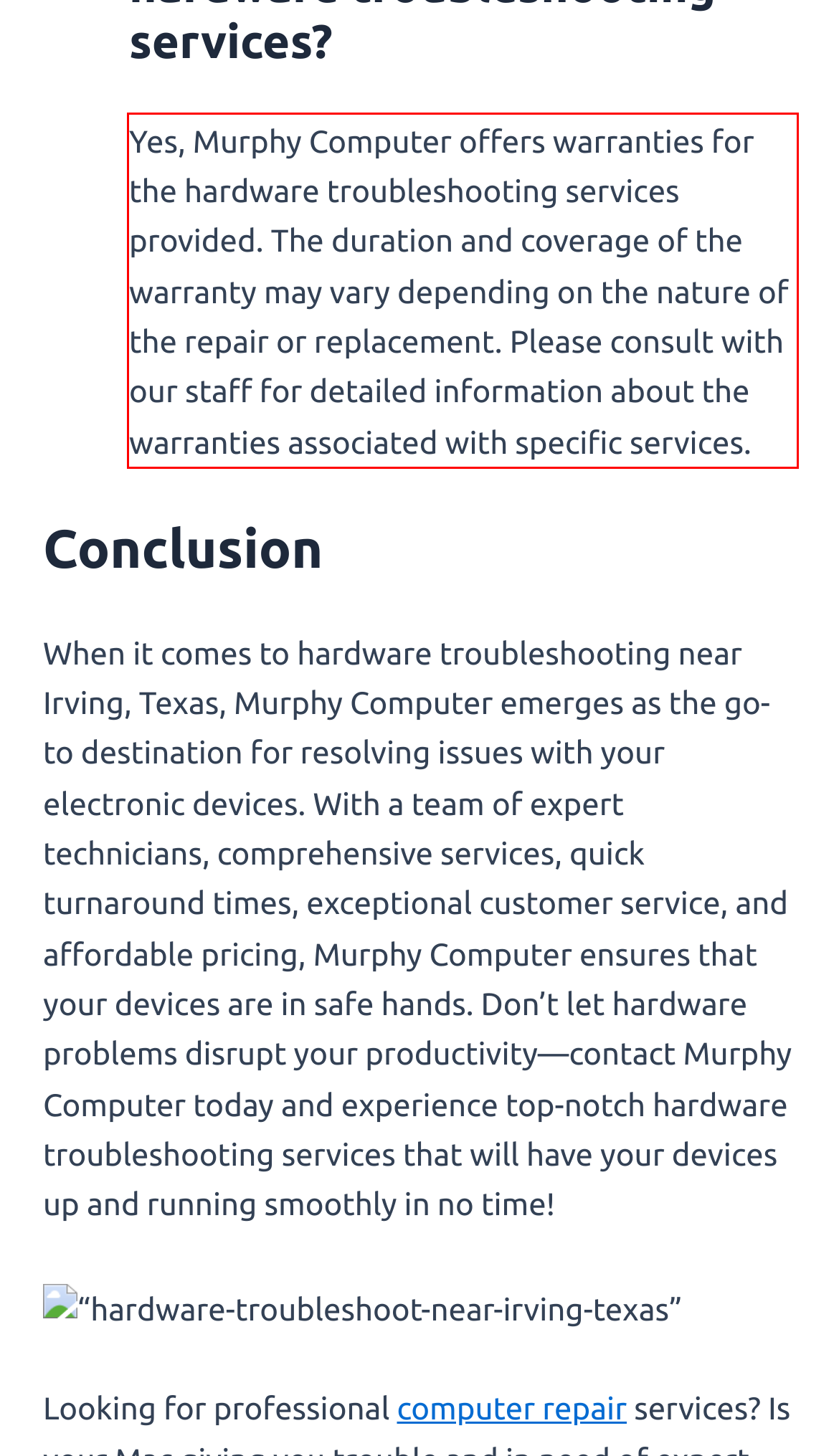Locate the red bounding box in the provided webpage screenshot and use OCR to determine the text content inside it.

Yes, Murphy Computer offers warranties for the hardware troubleshooting services provided. The duration and coverage of the warranty may vary depending on the nature of the repair or replacement. Please consult with our staff for detailed information about the warranties associated with specific services.